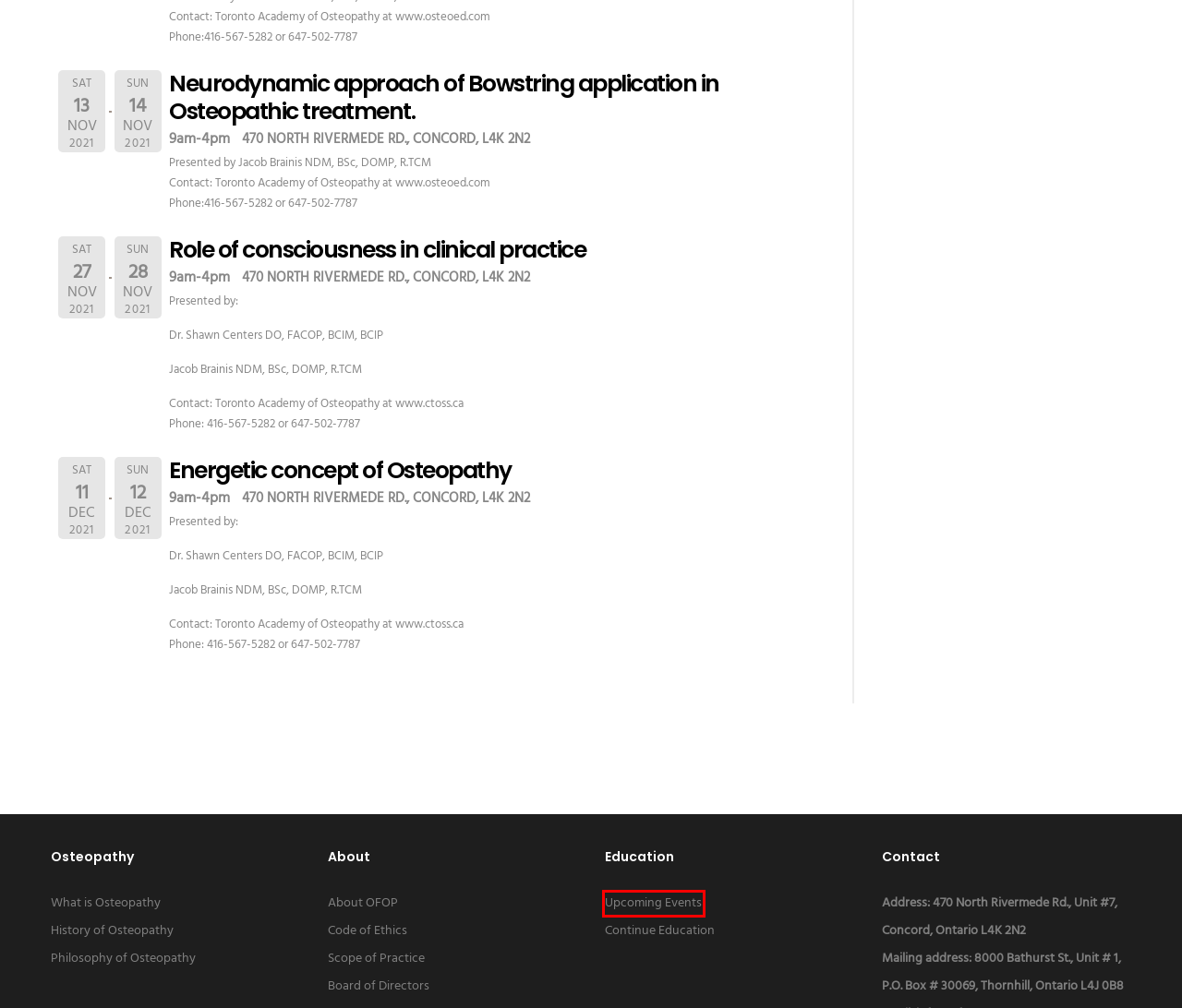You are given a screenshot of a webpage with a red rectangle bounding box. Choose the best webpage description that matches the new webpage after clicking the element in the bounding box. Here are the candidates:
A. What is Osteopathy - OFOP
B. About OFOP - The Ontario Federation of Osteopathic Professionals
C. Upcoming Events - OFOP
D. Scope of Practice - OFOP
E. Board Of Directors - OFOP
F. Code of Ethics - OFOP
G. Philosophy of Osteopathy - OFOP
H. History Of Osteopathy - OFOP

C